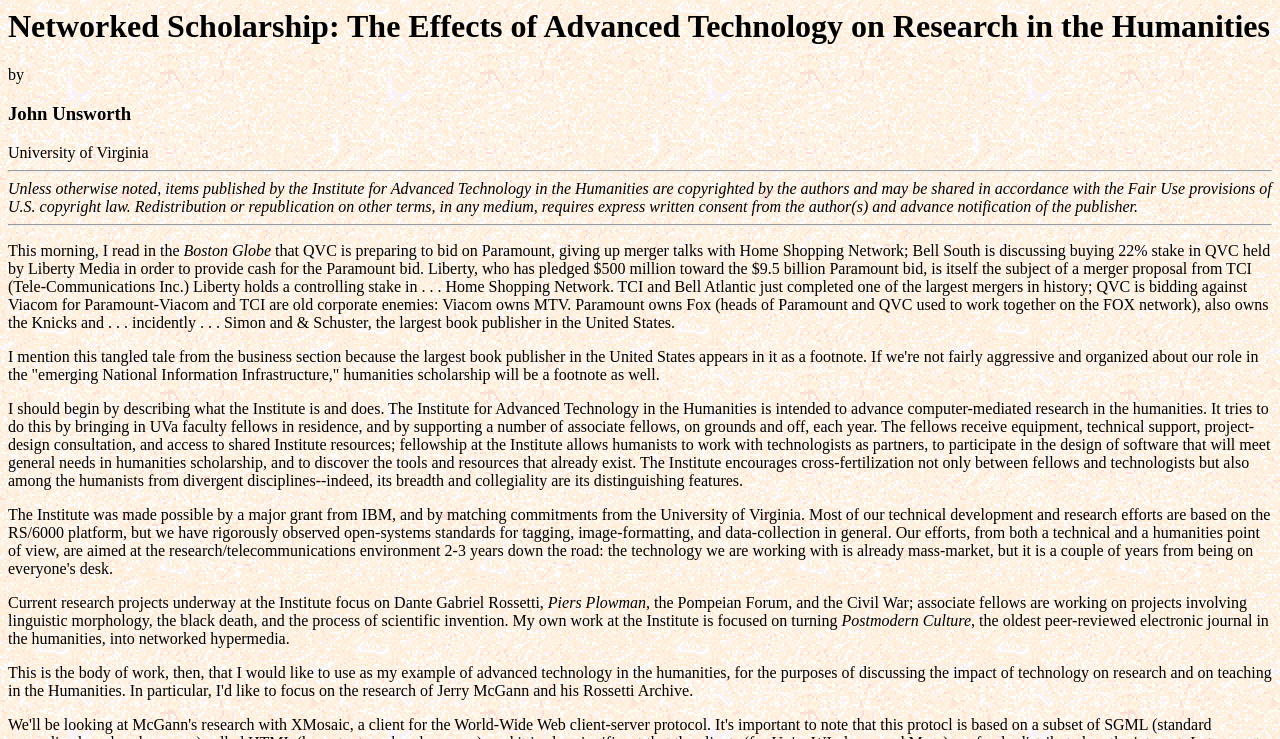Respond to the question below with a concise word or phrase:
Who is the author of the article?

John Unsworth